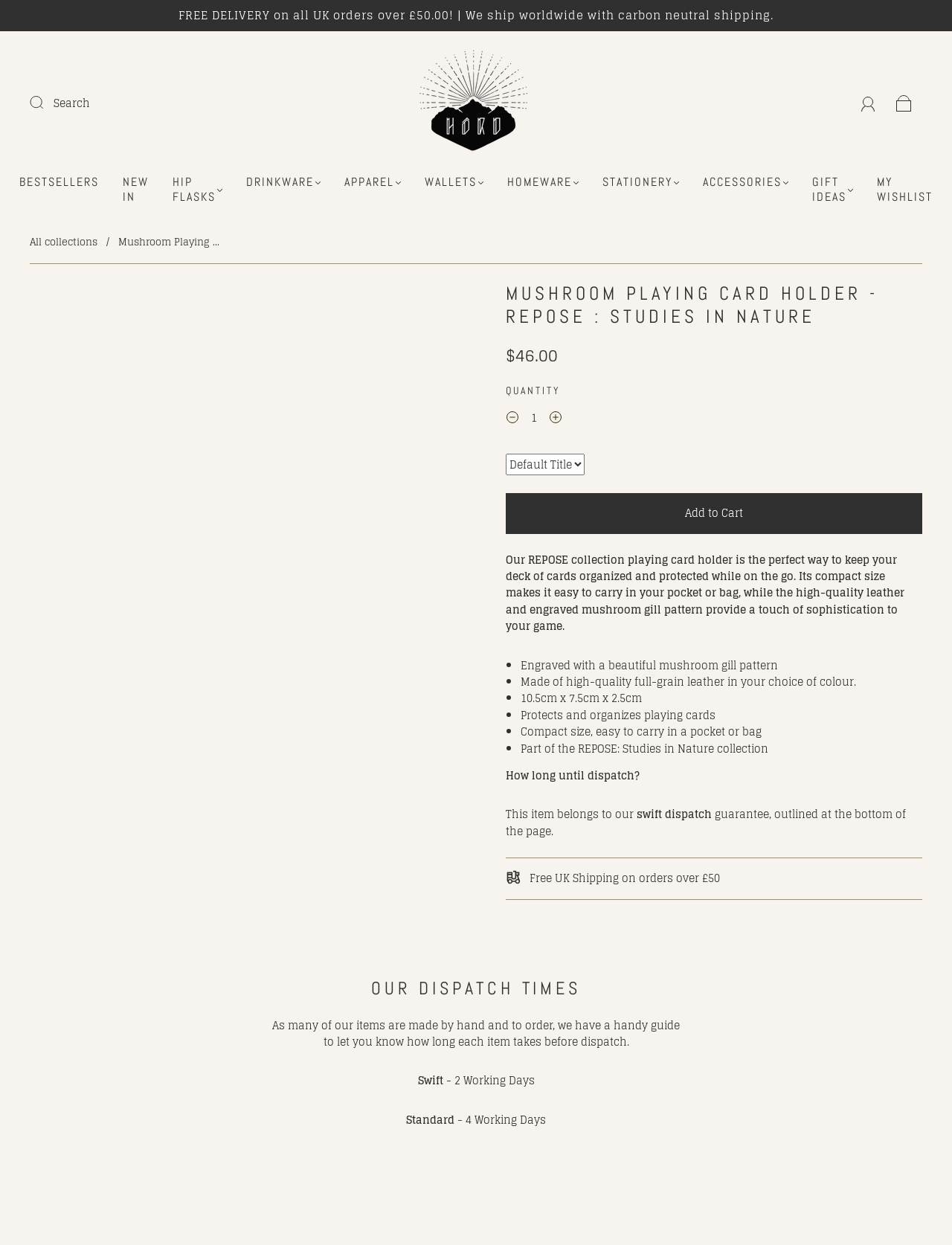Please identify the bounding box coordinates of the element I should click to complete this instruction: 'Increase item quantity by one'. The coordinates should be given as four float numbers between 0 and 1, like this: [left, top, right, bottom].

[0.566, 0.324, 0.601, 0.35]